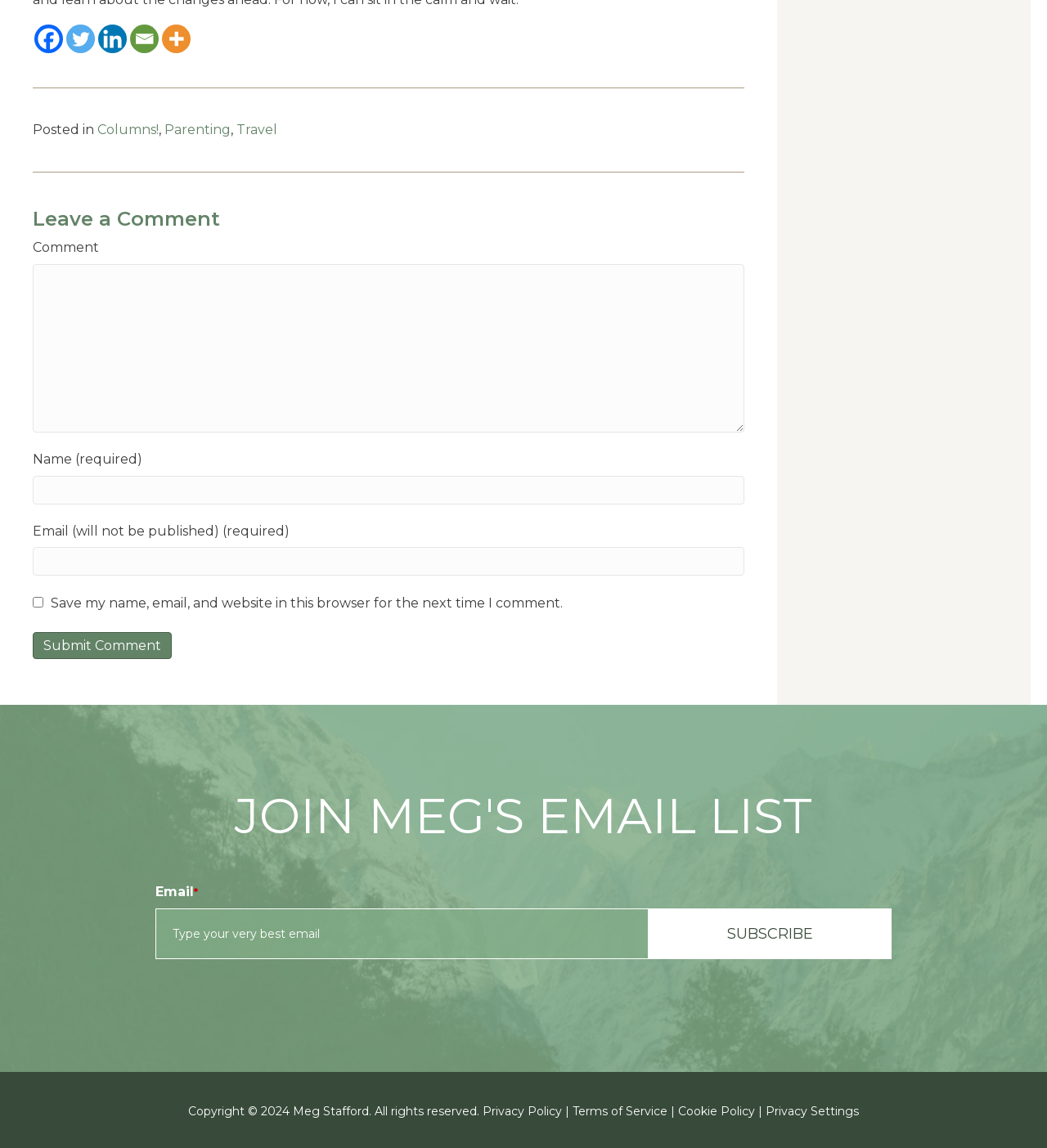How many types of policies are mentioned at the bottom of the webpage?
Please provide a single word or phrase in response based on the screenshot.

4